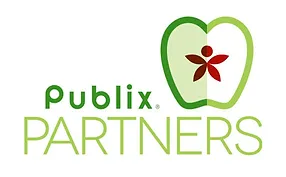Using details from the image, please answer the following question comprehensively:
What is the color of the 'Publix' text in the logo?

The text 'Publix' in the logo is in a bold green font, which complements the lighter green hue of the 'PARTNERS' text.